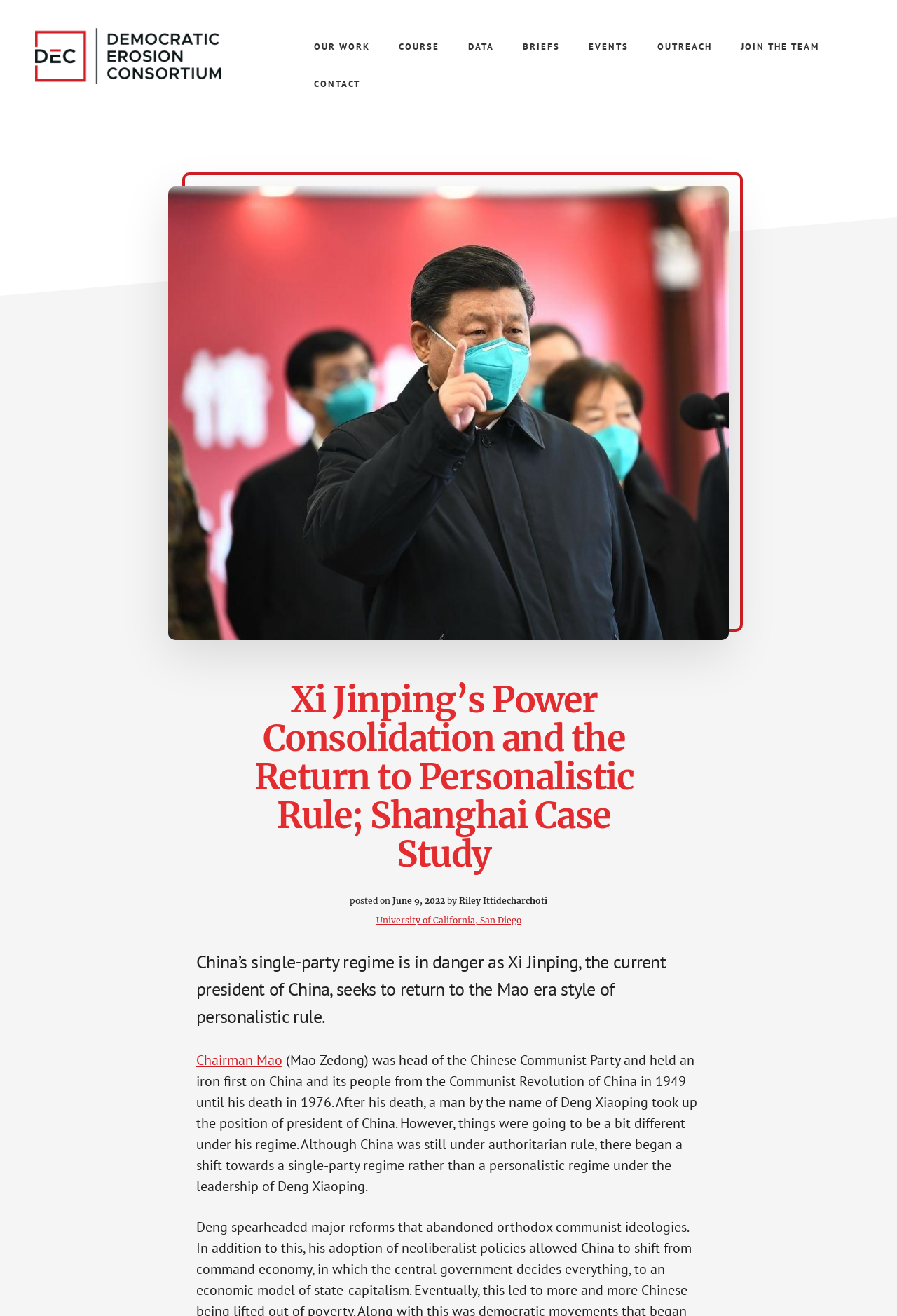Select the bounding box coordinates of the element I need to click to carry out the following instruction: "Visit the University of California, San Diego website".

[0.419, 0.695, 0.581, 0.703]